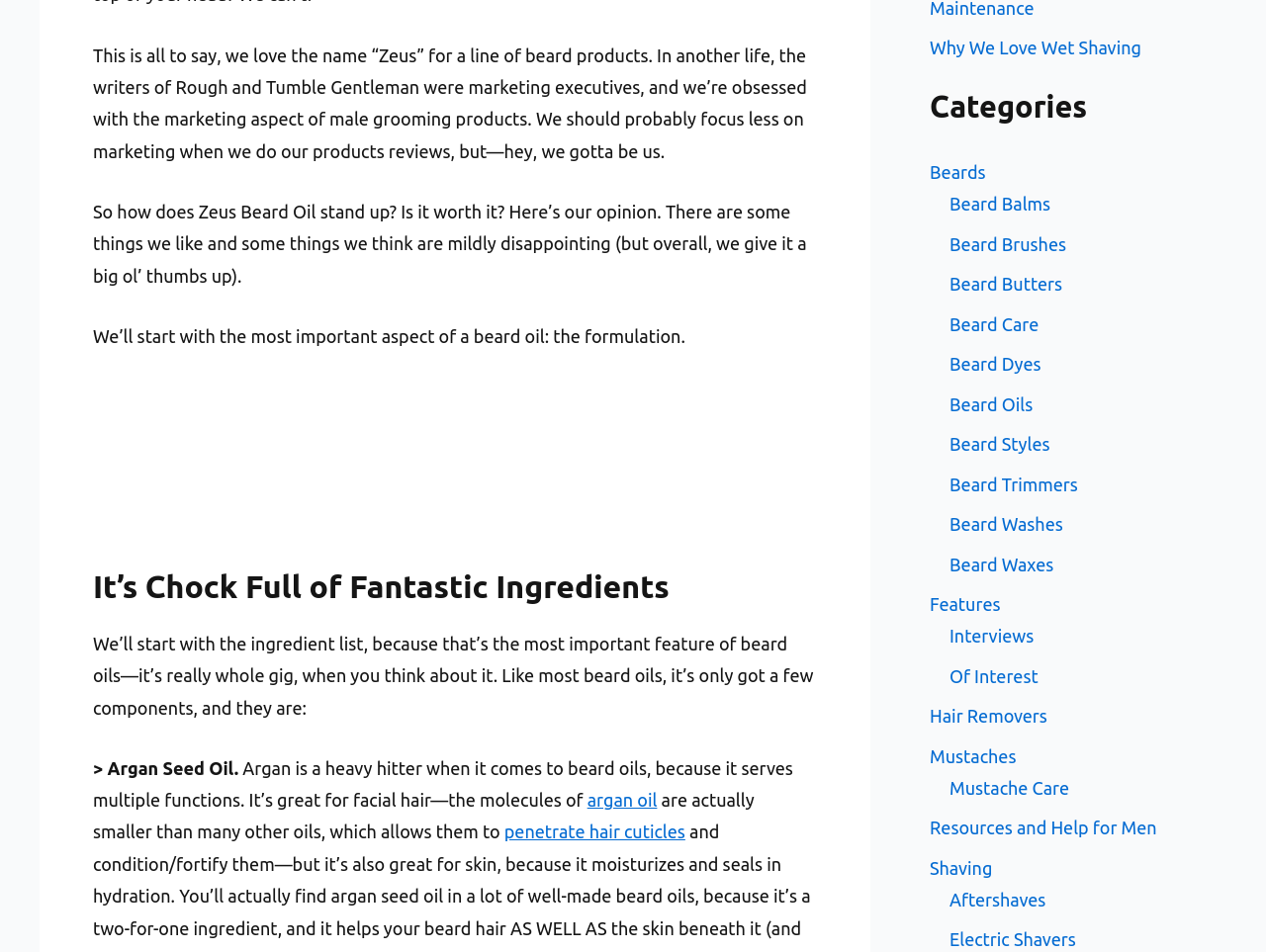Determine the bounding box for the HTML element described here: "Beard Trimmers". The coordinates should be given as [left, top, right, bottom] with each number being a float between 0 and 1.

[0.75, 0.498, 0.851, 0.519]